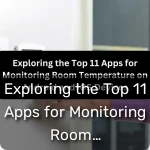How many apps are reviewed in the article?
Using the image, elaborate on the answer with as much detail as possible.

The article title 'Exploring the Top 11 Apps for Monitoring Room Temperature' explicitly states that 11 apps are reviewed in the article.